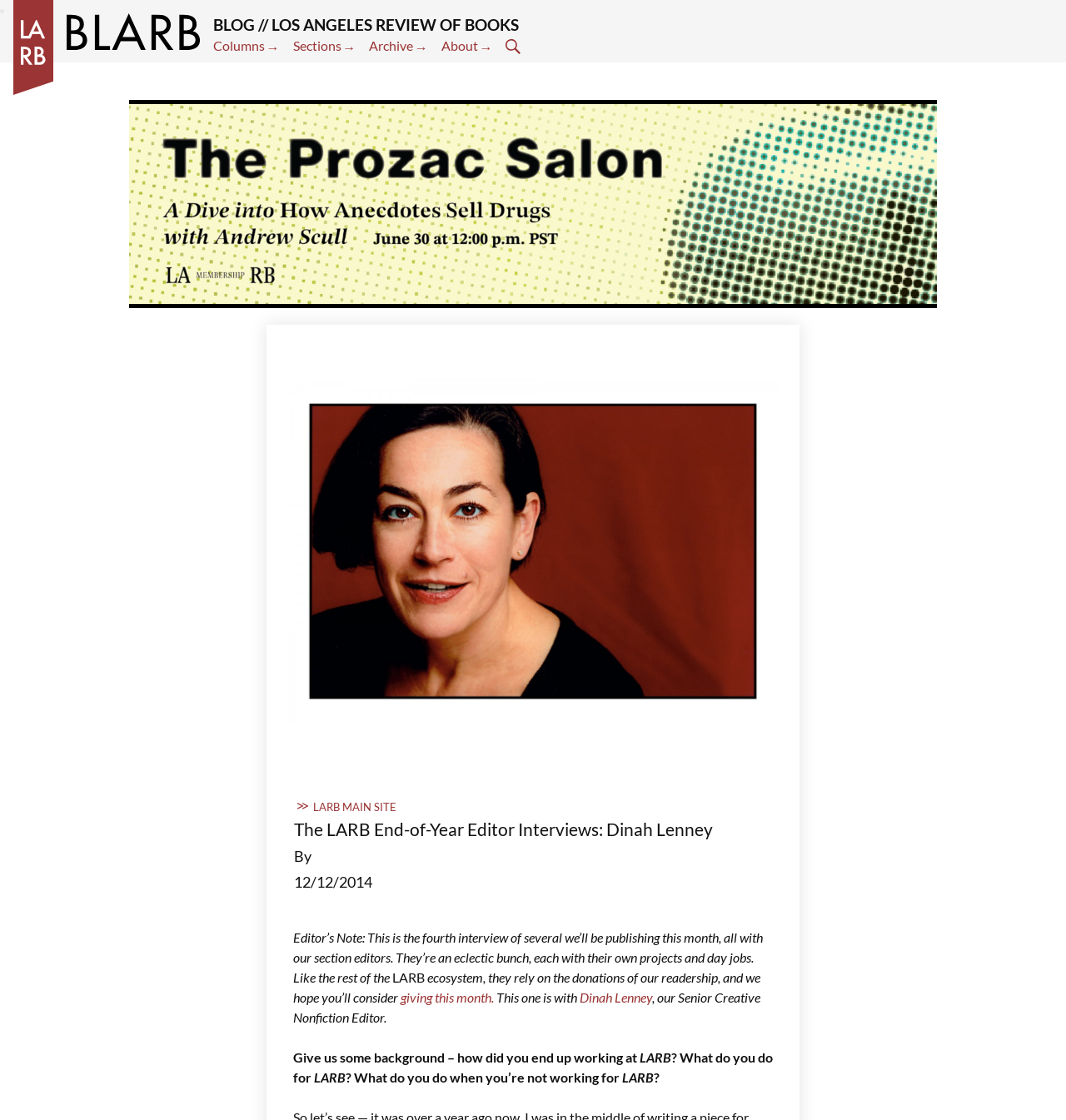What is the purpose of the donations mentioned in the text?
Look at the image and answer with only one word or phrase.

Supporting the LARB ecosystem